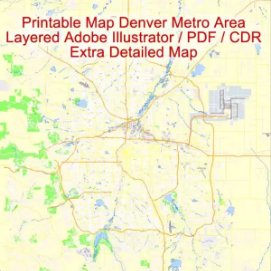What formats is the map suitable for? Based on the image, give a response in one word or a short phrase.

Adobe Illustrator, PDF, and CorelDraw